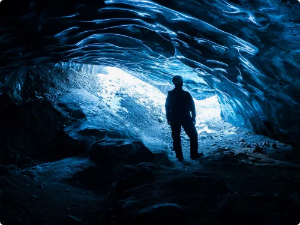Describe every aspect of the image in detail.

The image captures a breathtaking scene inside an ice cave, characterized by stunning blue hues and intricate ice formations. A lone figure stands silhouetted against a luminous opening at the far end of the cave, evoking a sense of adventure and solitude. This striking visual represents the allure of exploring Iceland's unique landscapes, perfectly complementing the theme of solo travel highlighted in the accompanying blog post. The cave's icy textures and the warmth of the light create a captivating contrast, inviting viewers to imagine the thrill of venturing into such a magnificent natural wonder.